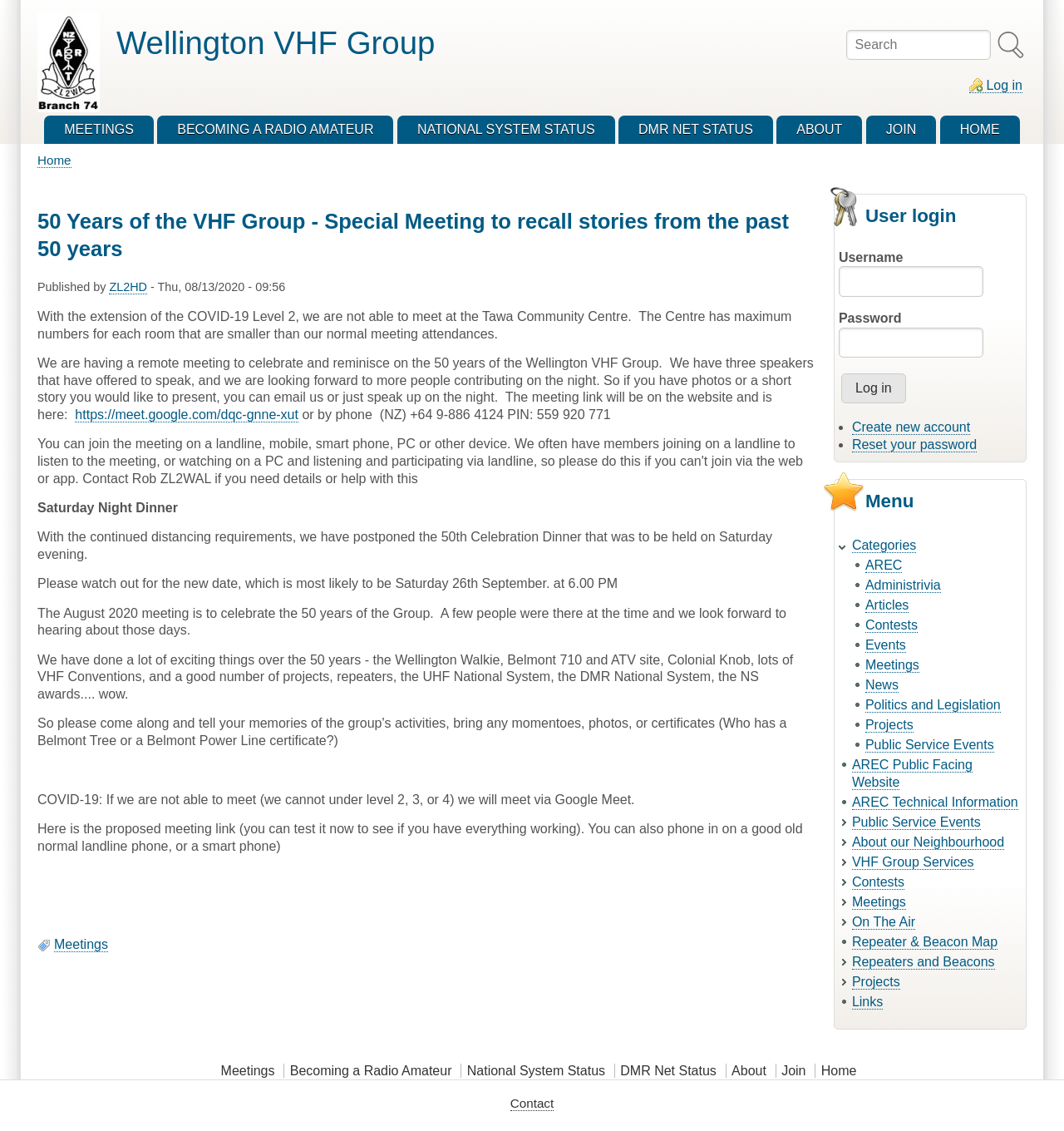Find the bounding box coordinates of the element I should click to carry out the following instruction: "Go to the meetings page".

[0.042, 0.102, 0.144, 0.127]